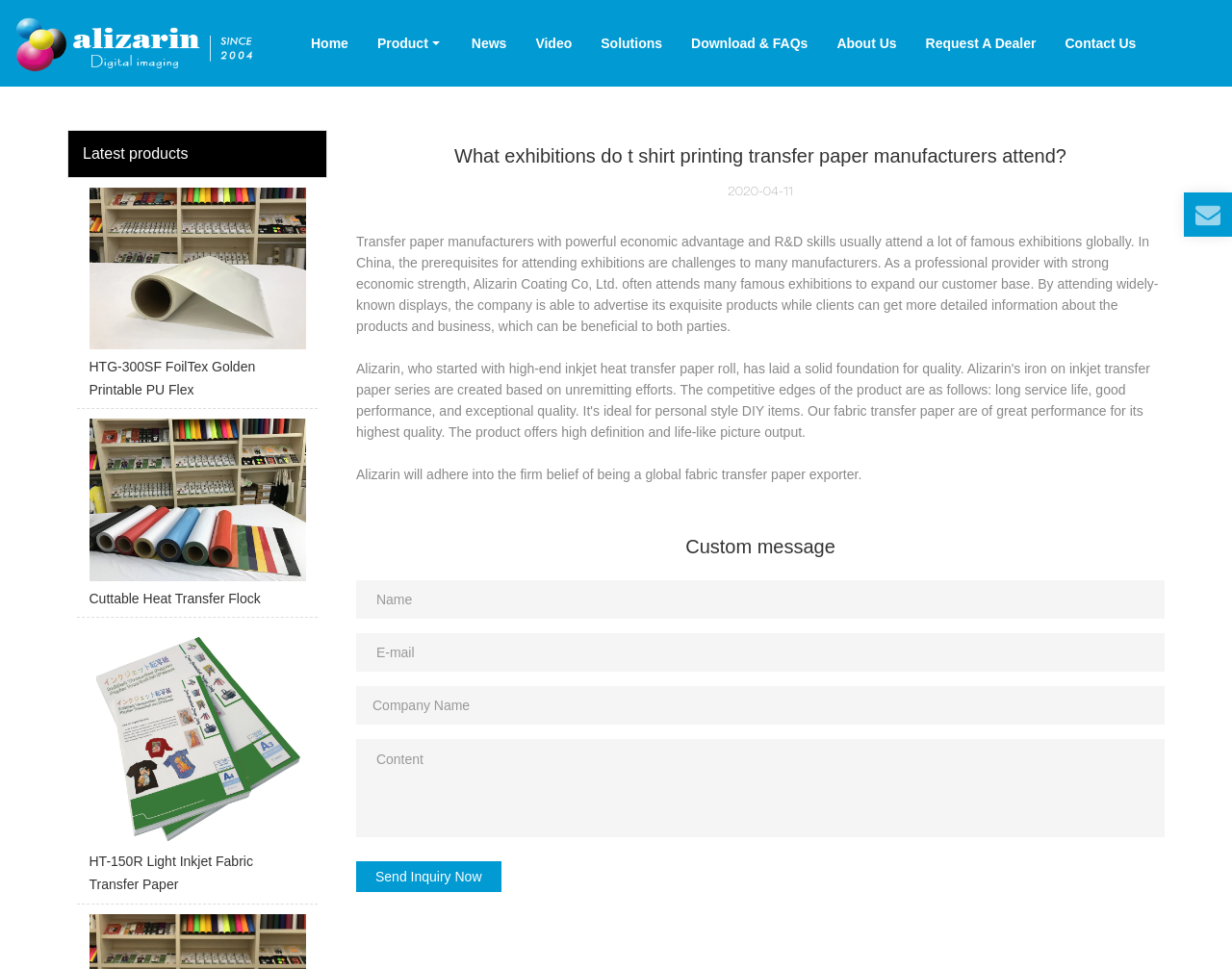Locate the bounding box of the UI element described by: "Cuttable Heat Transfer Flock" in the given webpage screenshot.

[0.062, 0.432, 0.258, 0.637]